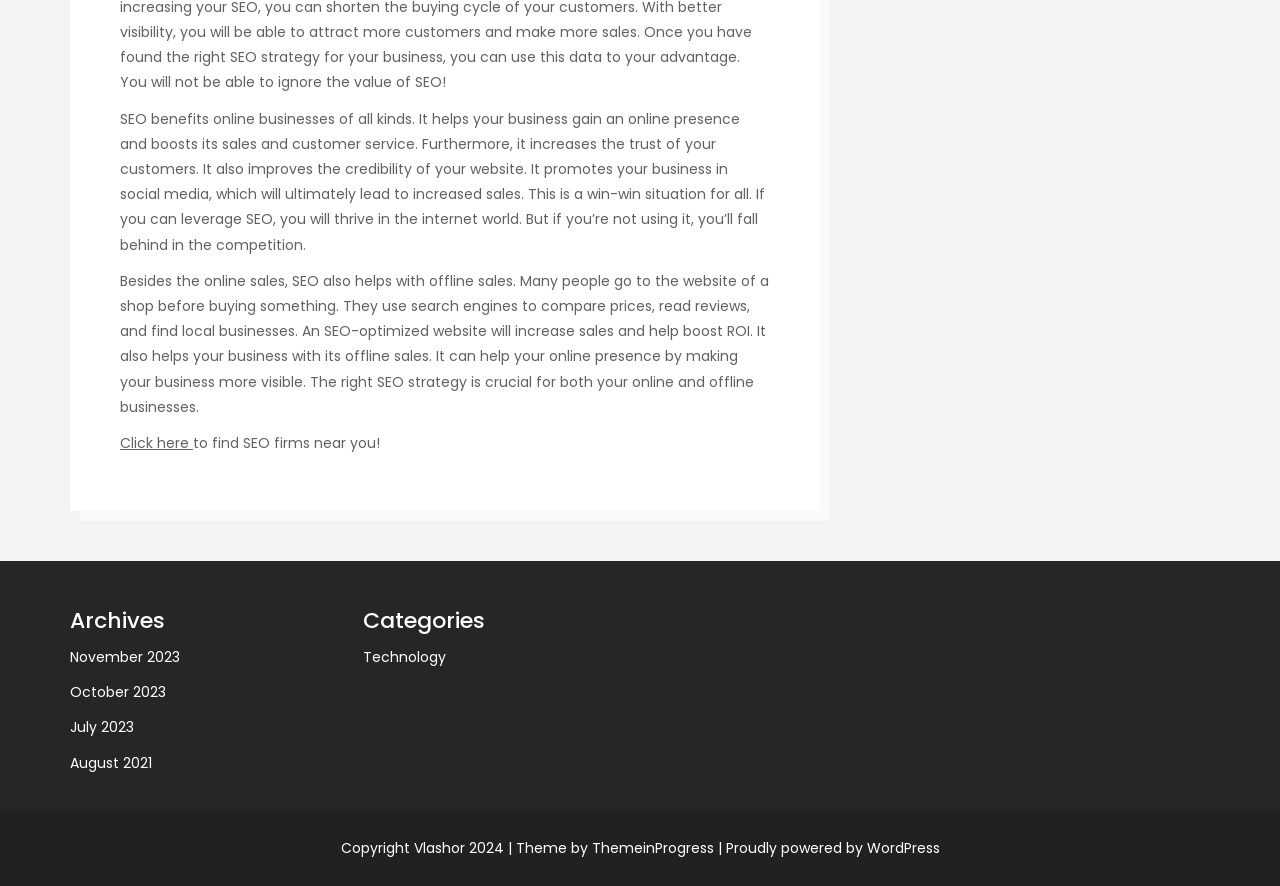Find the bounding box coordinates for the area that should be clicked to accomplish the instruction: "View November 2023 archives".

[0.055, 0.73, 0.141, 0.753]